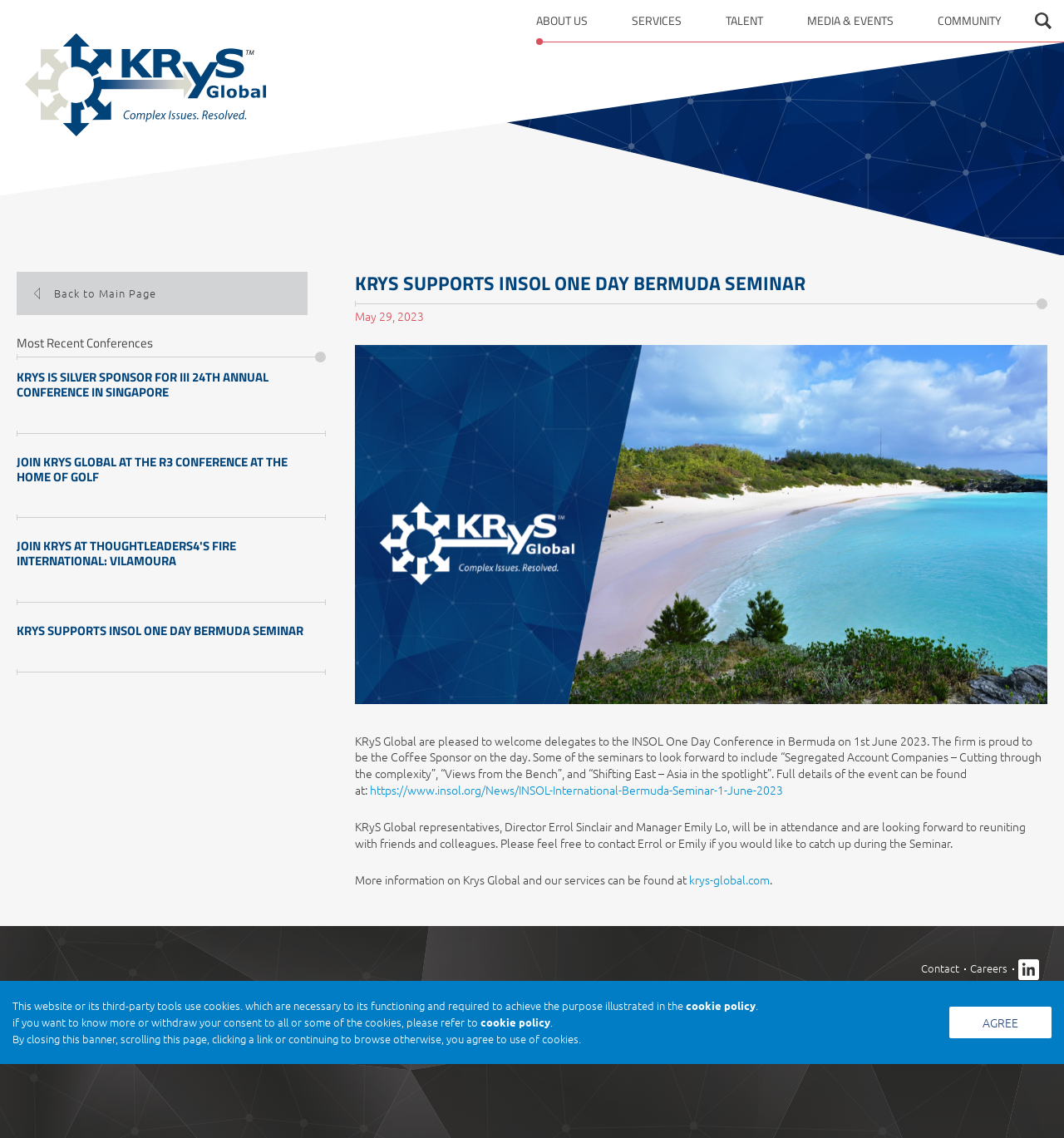What is the topic of the seminar 'Segregated Account Companies – Cutting through the complexity'?
From the details in the image, answer the question comprehensively.

The answer can be found in the main content section of the webpage, where it is stated that 'Some of the seminars to look forward to include “Segregated Account Companies – Cutting through the complexity”, “Views from the Bench”, and “Shifting East – Asia in the spotlight”.'